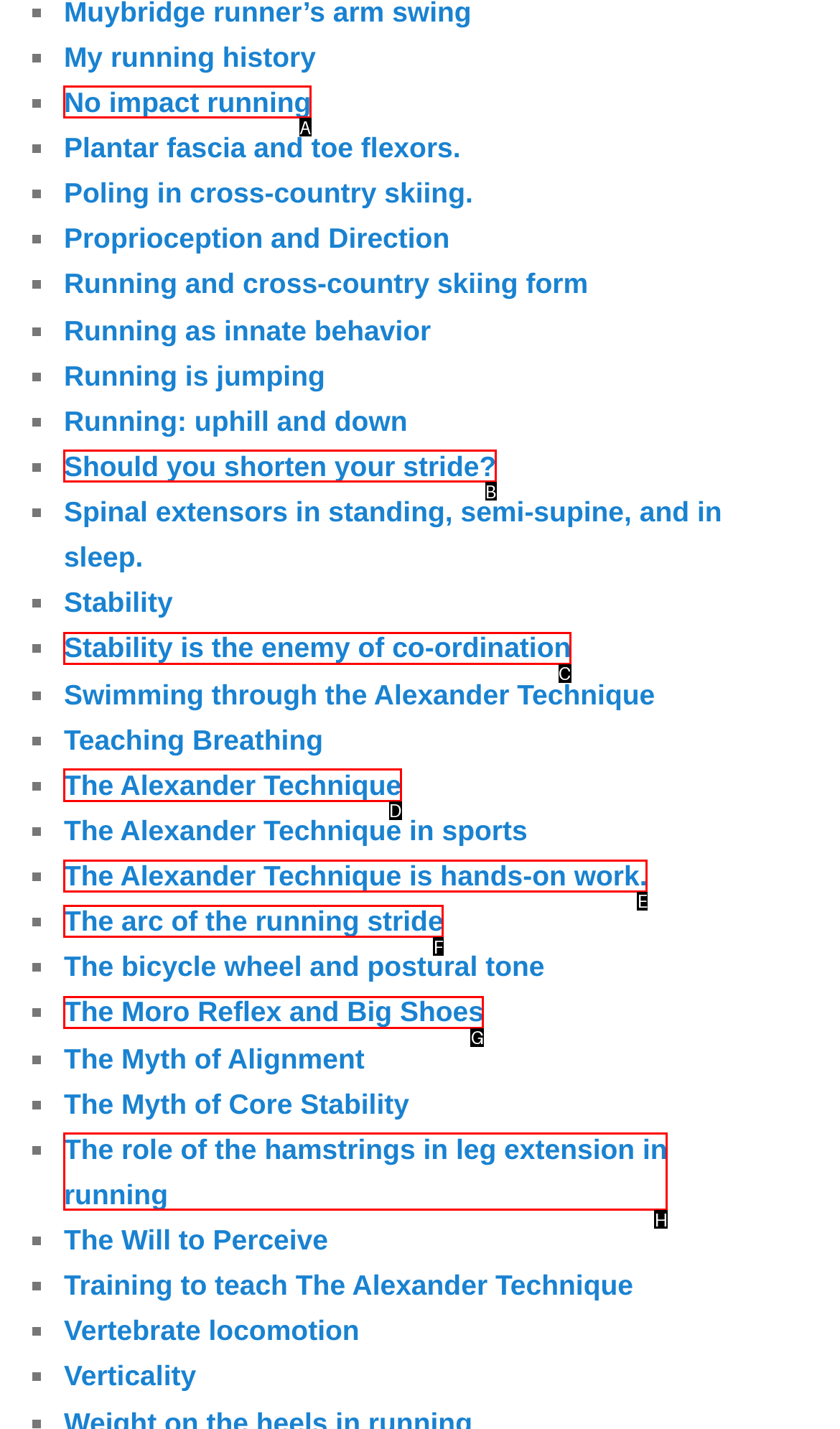Determine the letter of the element you should click to carry out the task: Read about 'The Alexander Technique'
Answer with the letter from the given choices.

D